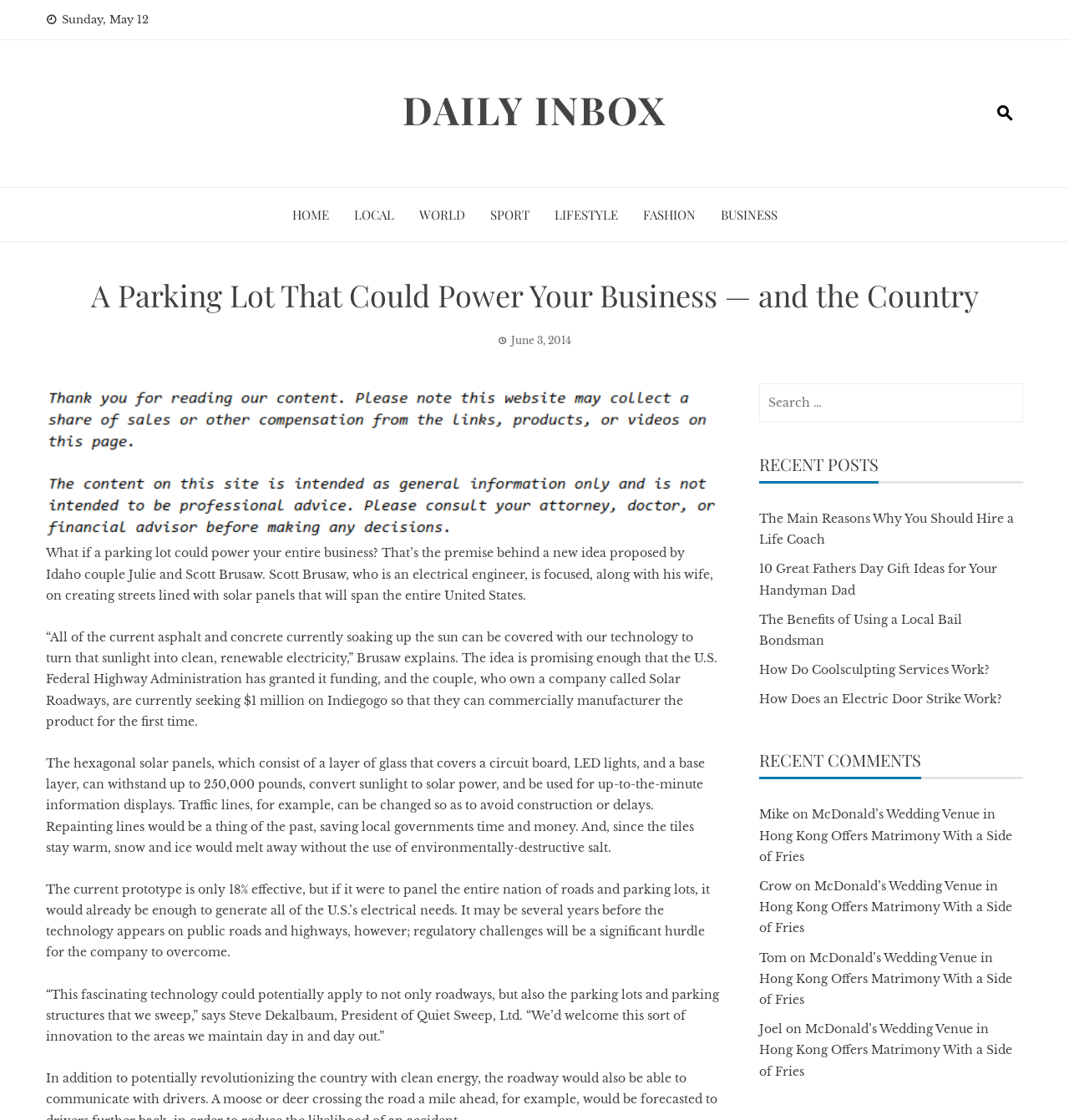Observe the image and answer the following question in detail: How much weight can the hexagonal solar panels withstand?

I found the weight limit of the hexagonal solar panels by reading the article and finding the sentence that describes their capabilities, 'The hexagonal solar panels, which consist of a layer of glass that covers a circuit board, LED lights, and a base layer, can withstand up to 250,000 pounds...'.